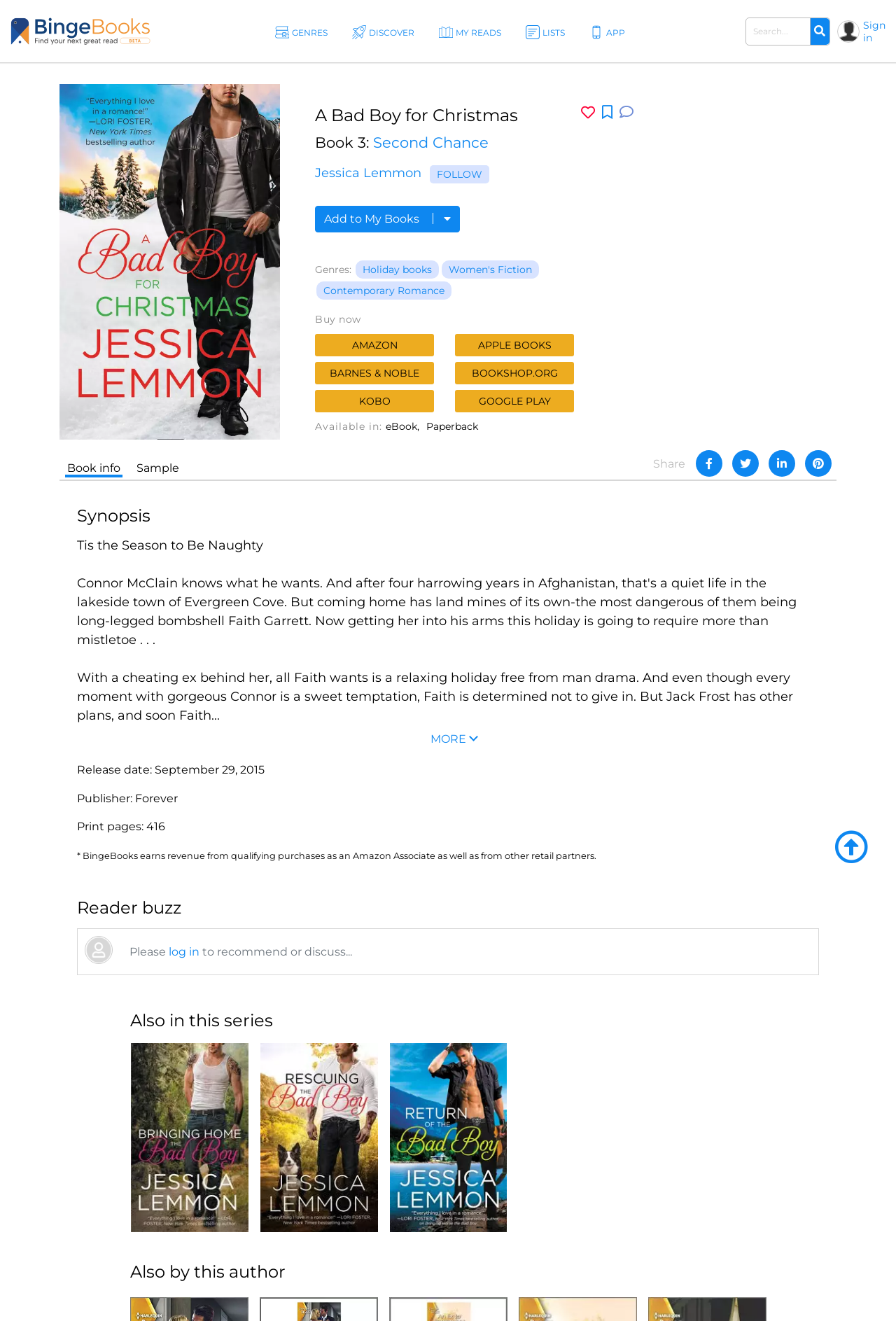Locate the bounding box coordinates of the UI element described by: "Creative Gifts". The bounding box coordinates should consist of four float numbers between 0 and 1, i.e., [left, top, right, bottom].

None